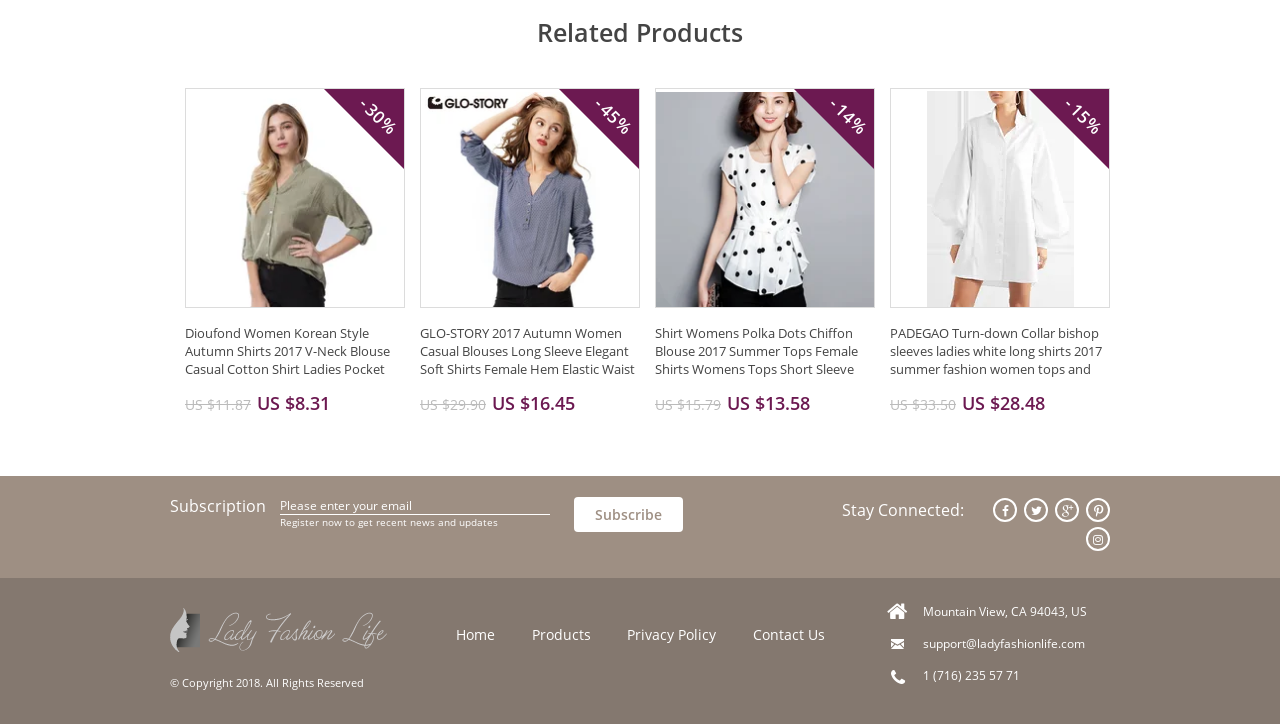Utilize the information from the image to answer the question in detail:
What social media platforms are available for connection?

The webpage has a 'Stay Connected' section with four links, each representing a social media platform. The icons for Facebook, Twitter, Instagram, and Pinterest are visible, indicating that users can connect with the website through these platforms.